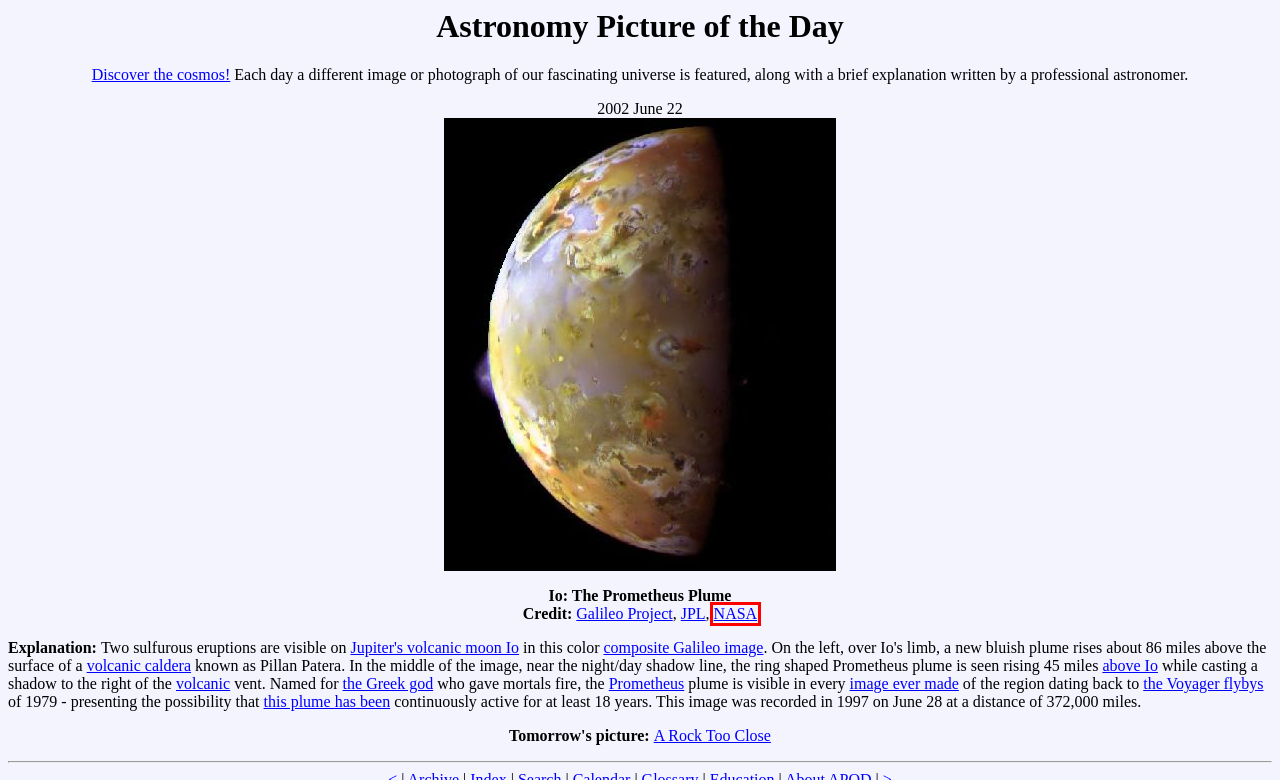Inspect the provided webpage screenshot, concentrating on the element within the red bounding box. Select the description that best represents the new webpage after you click the highlighted element. Here are the candidates:
A. Michigan Technological University
B. NASA Jet Propulsion Laboratory (JPL) - Robotic Space Exploration
C. NASA
D. Astrophysics Science Division
E. Encyclopedia Mythica
F. Robert J. Nemiroff's Home Page
G. Galileo - NASA Science
H. APOD Text Search

C